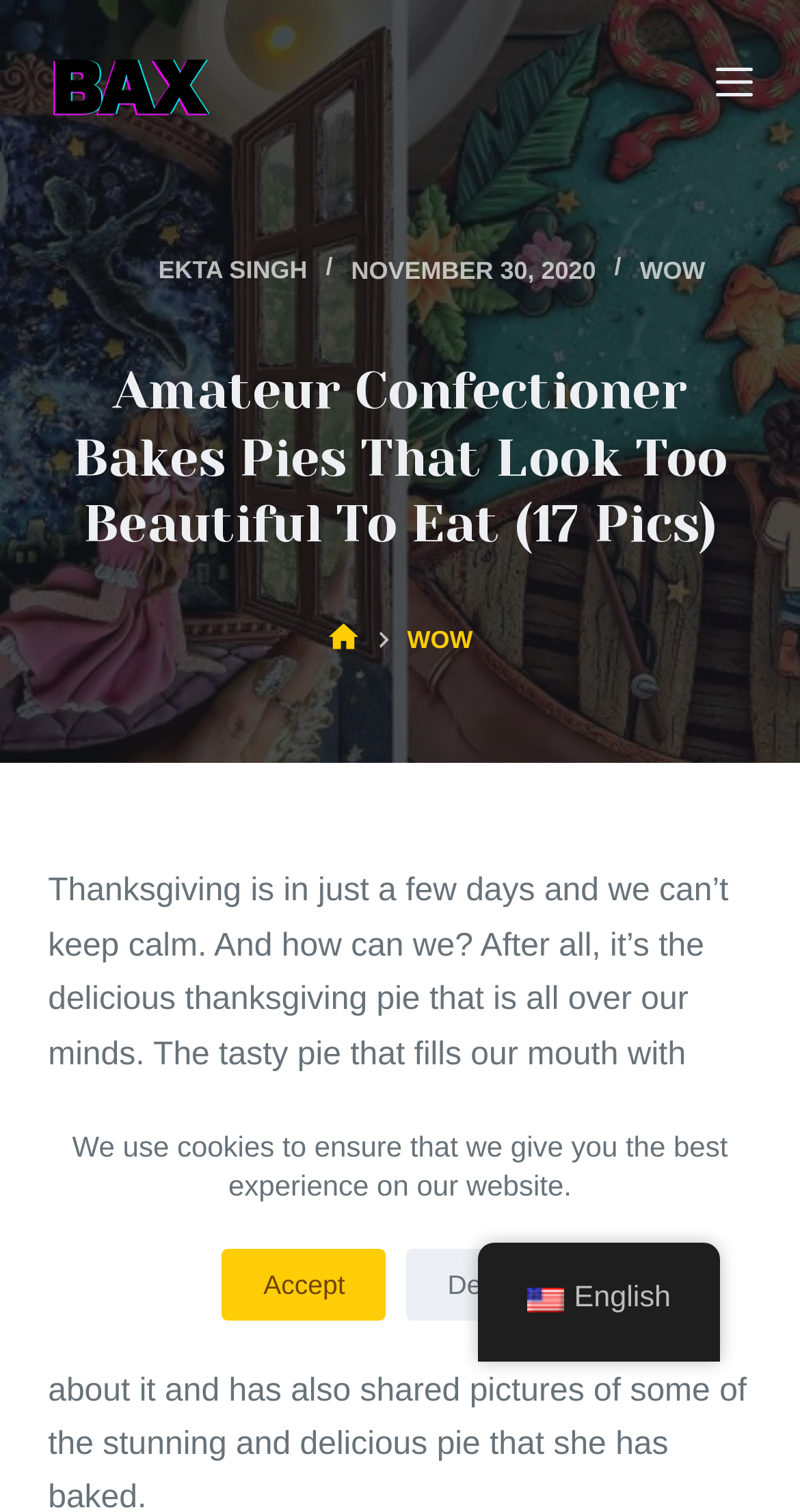Point out the bounding box coordinates of the section to click in order to follow this instruction: "Switch to 'en_US English' language".

[0.597, 0.822, 0.9, 0.889]